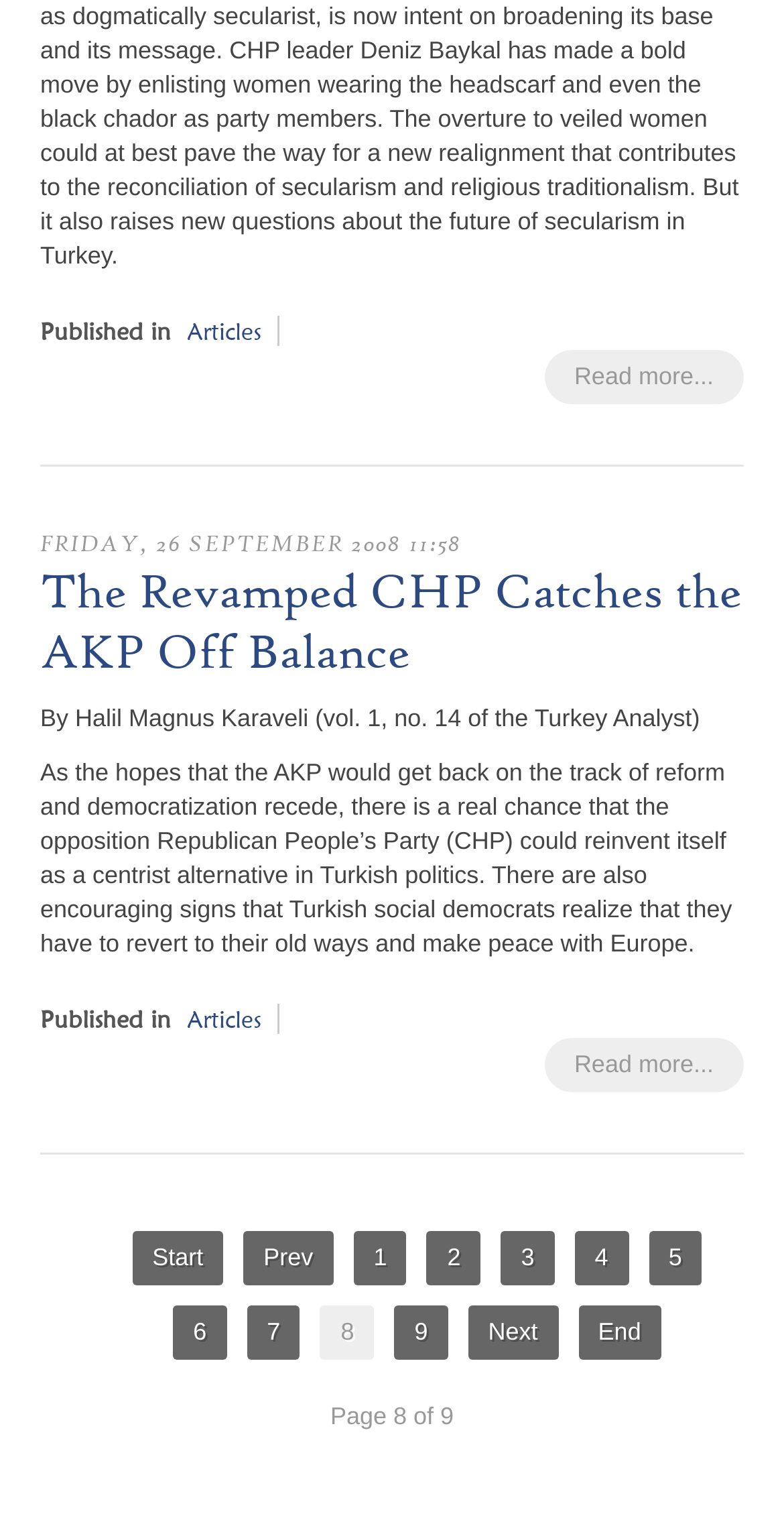What is the date of the article?
Offer a detailed and exhaustive answer to the question.

I found the date of the article by looking at the text above the article title, which explicitly states the date and time of publication.